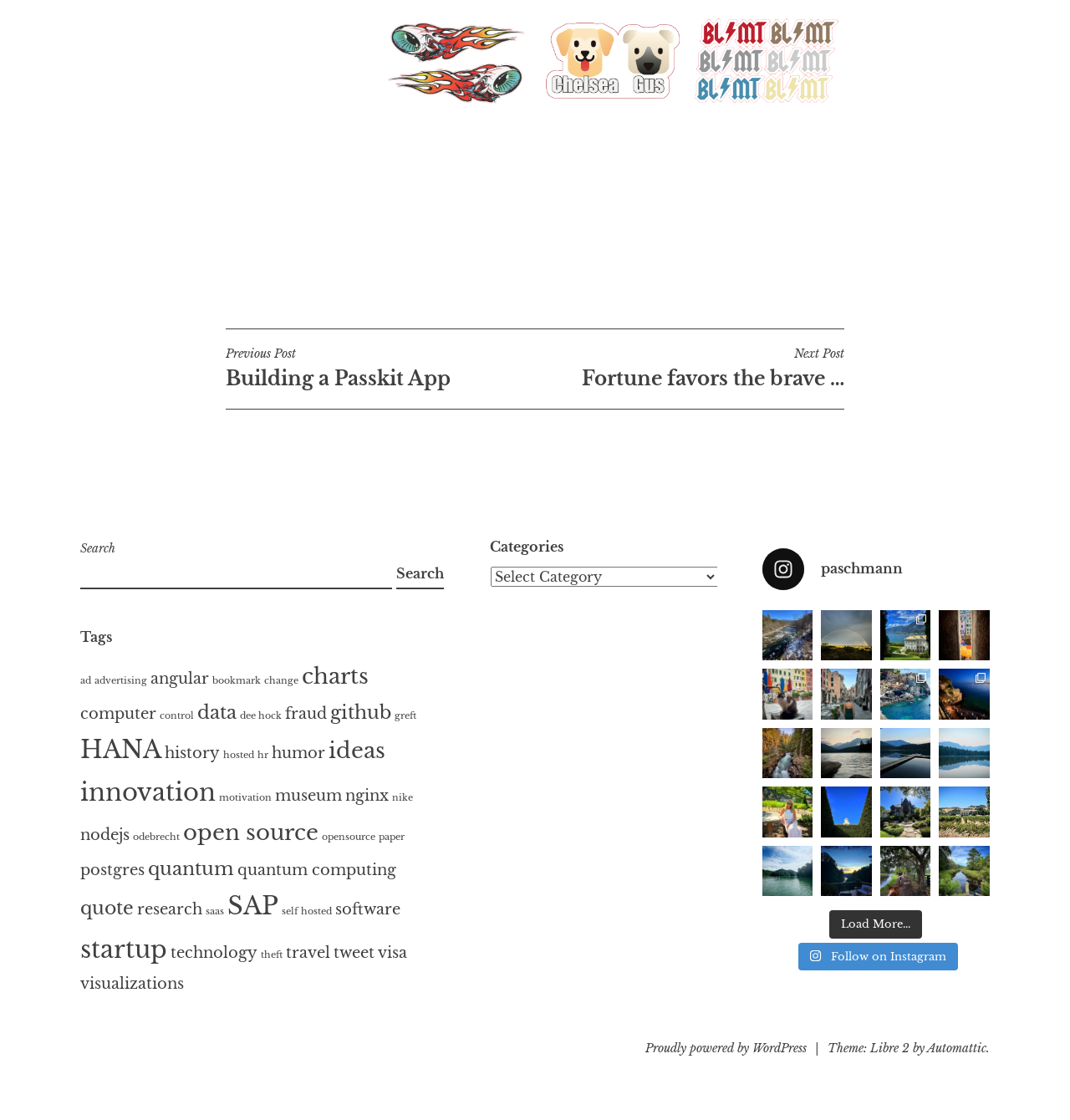How many Instagram posts are displayed on the webpage?
Look at the image and respond with a one-word or short phrase answer.

4